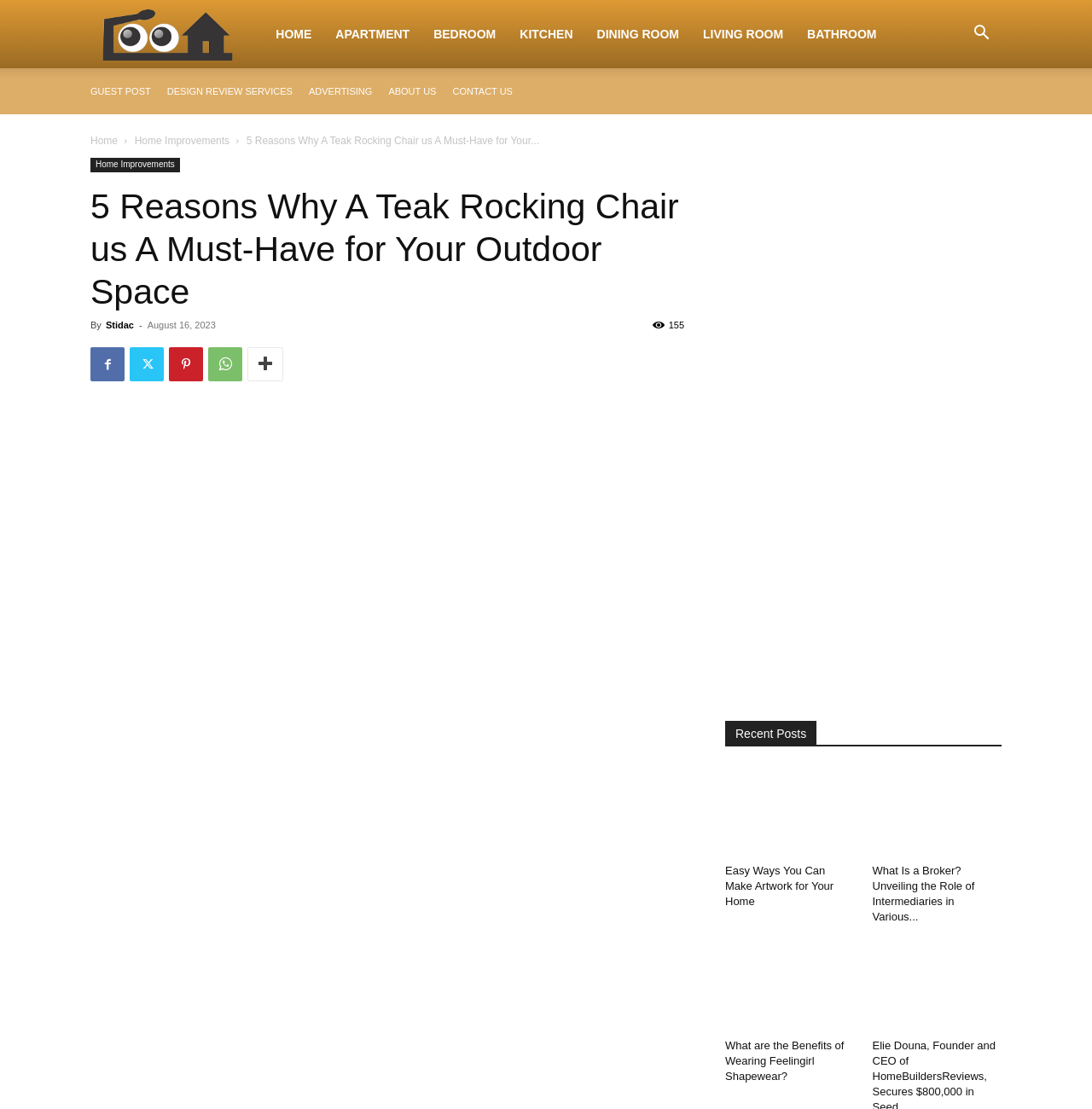Please specify the bounding box coordinates in the format (top-left x, top-left y, bottom-right x, bottom-right y), with values ranging from 0 to 1. Identify the bounding box for the UI component described as follows: aria-label="Advertisement" name="aswift_5" title="Advertisement"

[0.664, 0.148, 0.898, 0.61]